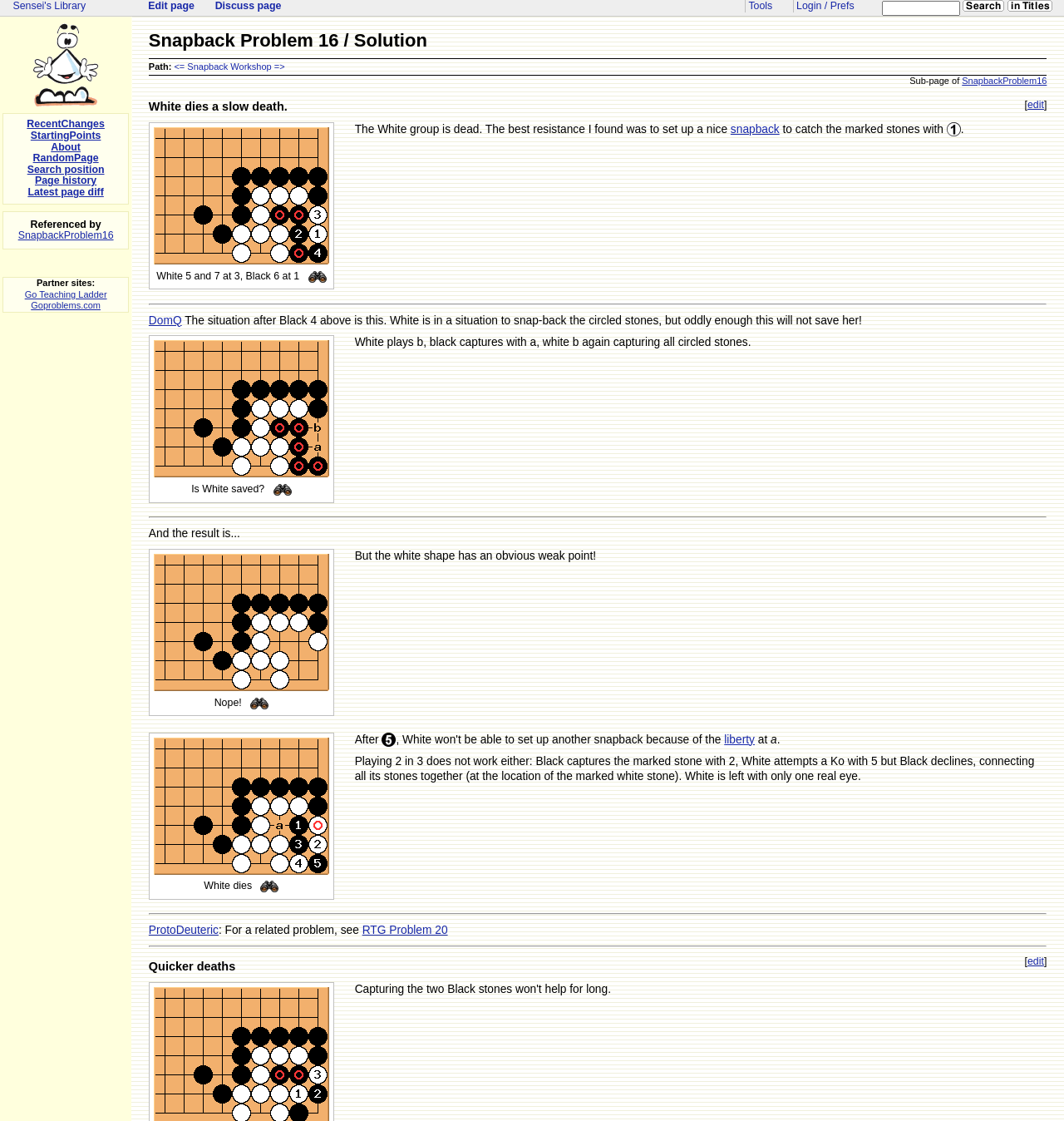Extract the bounding box coordinates of the UI element described: "Katy Counseling". Provide the coordinates in the format [left, top, right, bottom] with values ranging from 0 to 1.

None